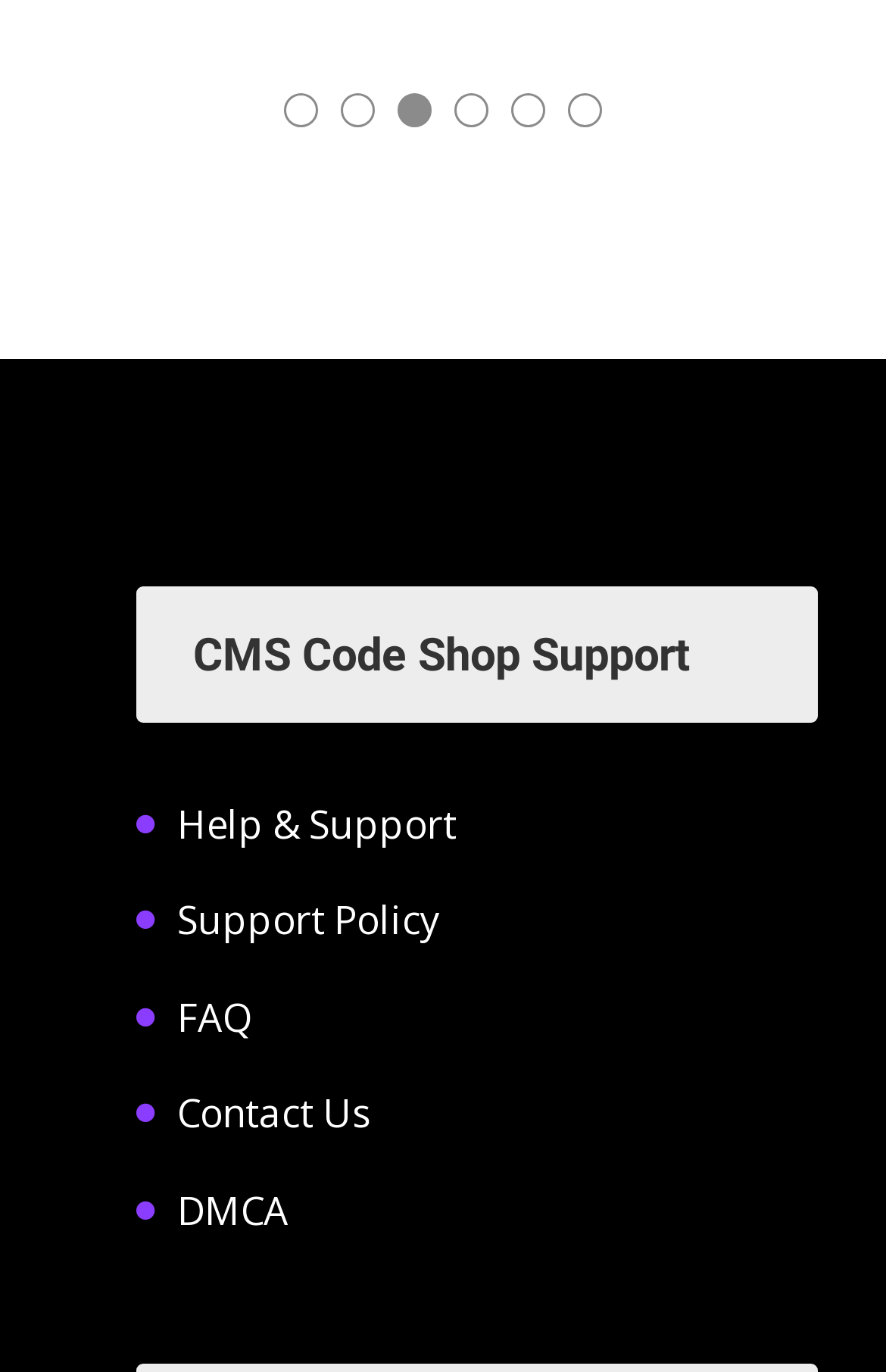Please answer the following question using a single word or phrase: 
What is the last link available under 'CMS Code Shop Support'?

DMCA